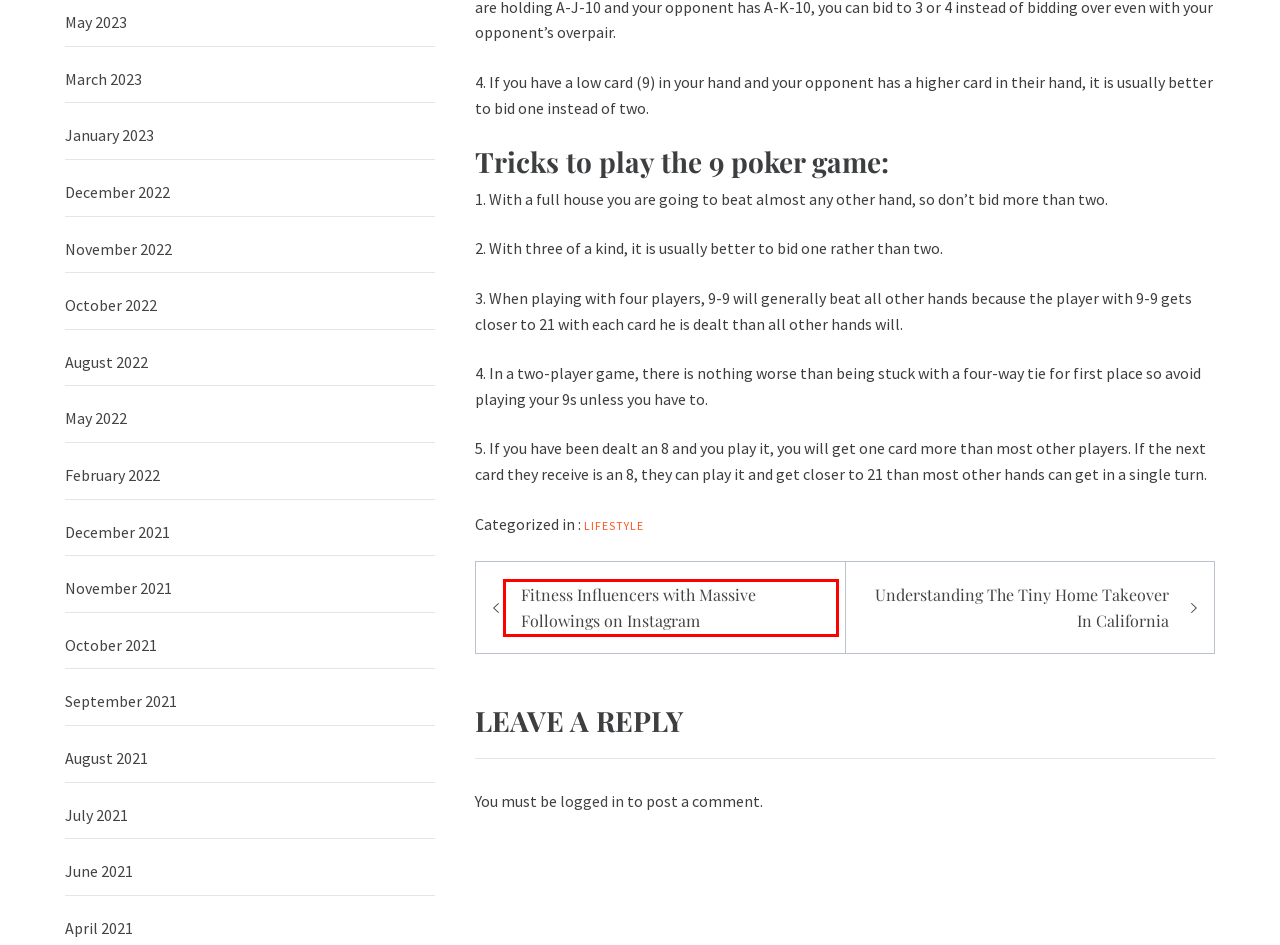You have been given a screenshot of a webpage with a red bounding box around a UI element. Select the most appropriate webpage description for the new webpage that appears after clicking the element within the red bounding box. The choices are:
A. May 2022 - Touchfm
B. Understanding The Tiny Home Takeover In California - Touchfm
C. February 2022 - Touchfm
D. December 2022 - Touchfm
E. Fitness Influencers with Massive Followings on Instagram - Touchfm
F. July 2021 - Touchfm
G. August 2021 - Touchfm
H. September 2021 - Touchfm

E